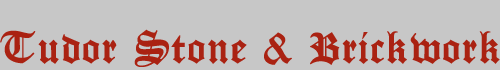Give a short answer to this question using one word or a phrase:
In what year was Tudor Stone & Brickwork established?

1994